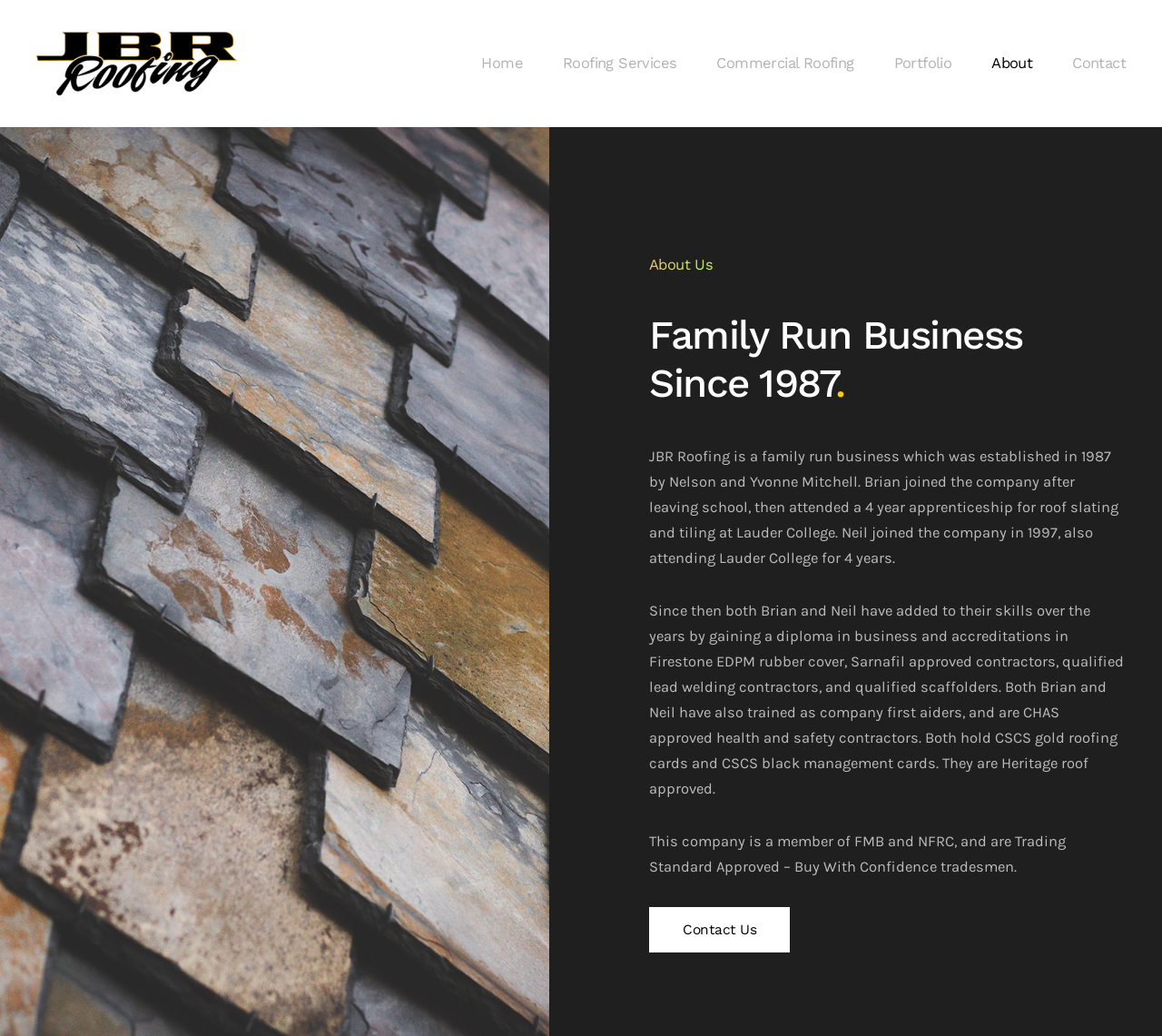Can you find the bounding box coordinates for the element to click on to achieve the instruction: "view roofing services"?

[0.484, 0.018, 0.582, 0.105]